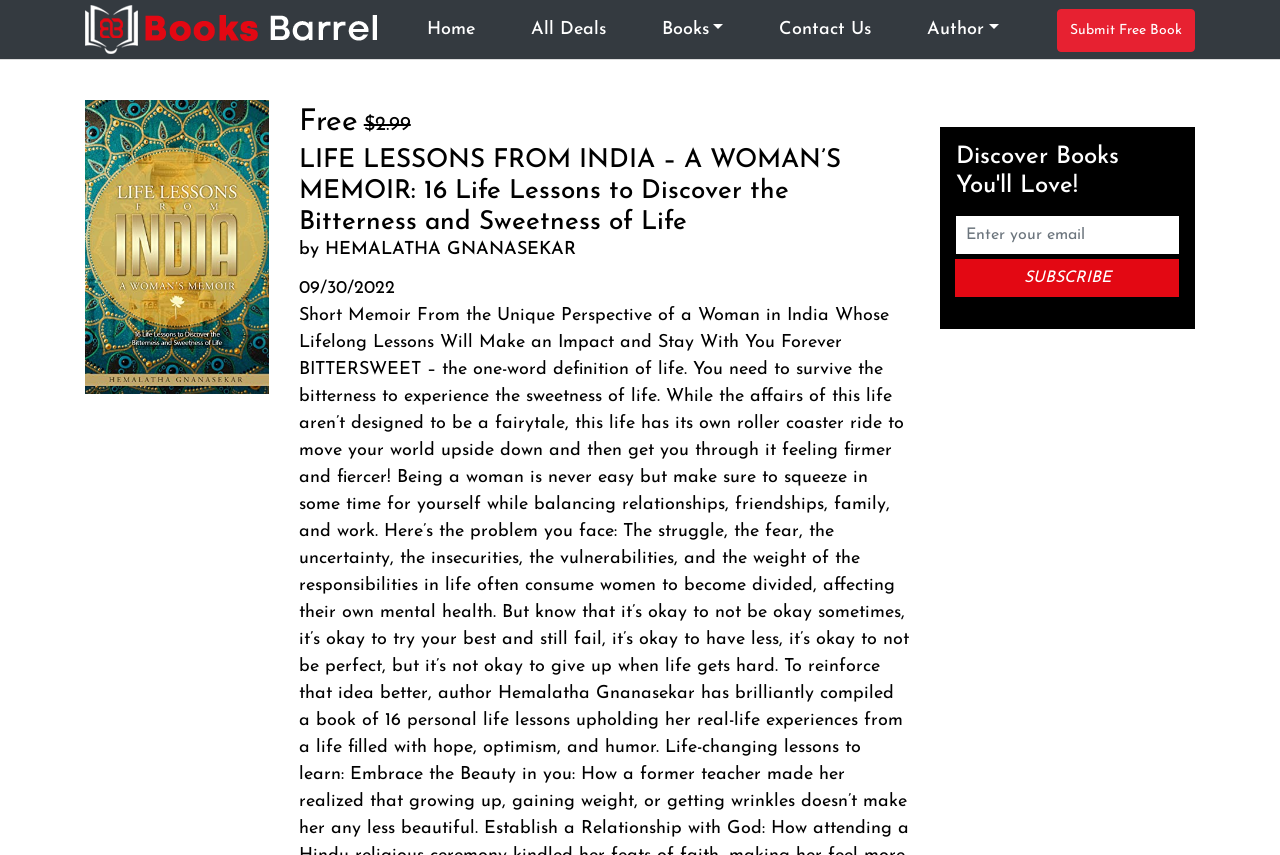What is the price of the book?
Using the image as a reference, answer the question in detail.

I found the price of the book by looking at the deletion element with the OCR text '$2.99' which is located below the book title.